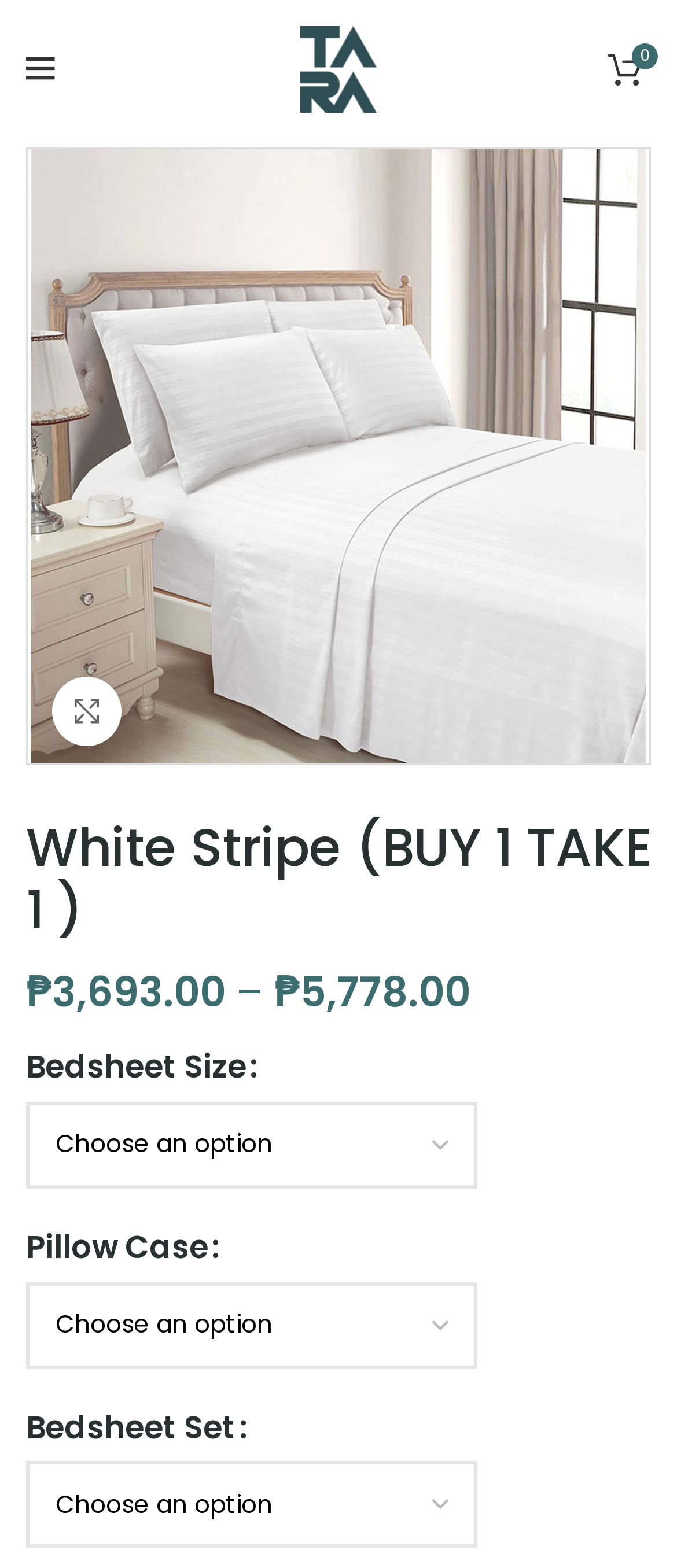Identify the coordinates of the bounding box for the element that must be clicked to accomplish the instruction: "Open mobile menu".

[0.013, 0.022, 0.108, 0.066]